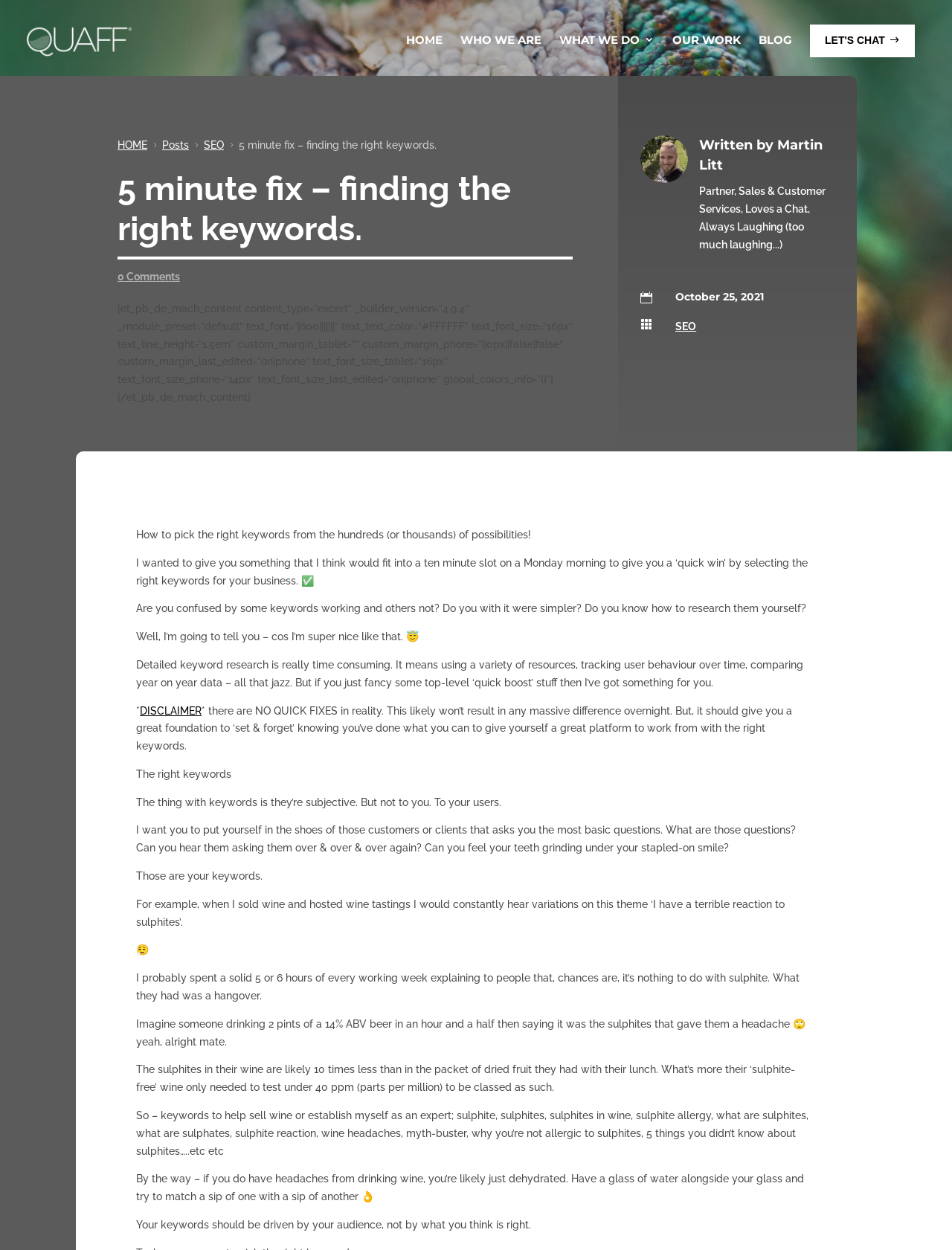Locate the bounding box coordinates of the clickable region necessary to complete the following instruction: "Click on the 'HOME' link". Provide the coordinates in the format of four float numbers between 0 and 1, i.e., [left, top, right, bottom].

[0.427, 0.024, 0.465, 0.046]